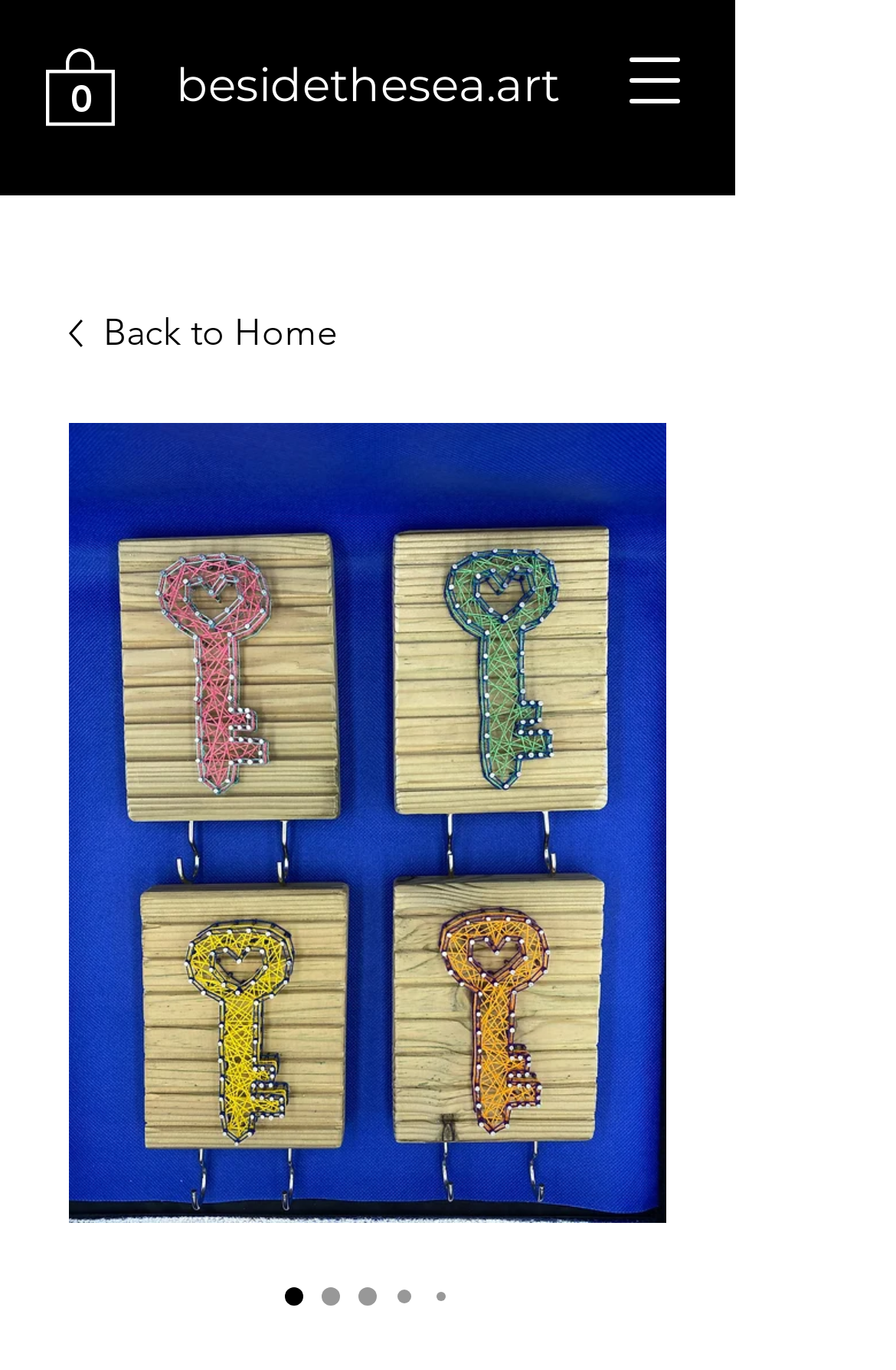Is the first radio button selected?
Please give a well-detailed answer to the question.

I examined the radio button elements and found that the first one has the attribute 'checked: true'. This indicates that the first radio button is selected.